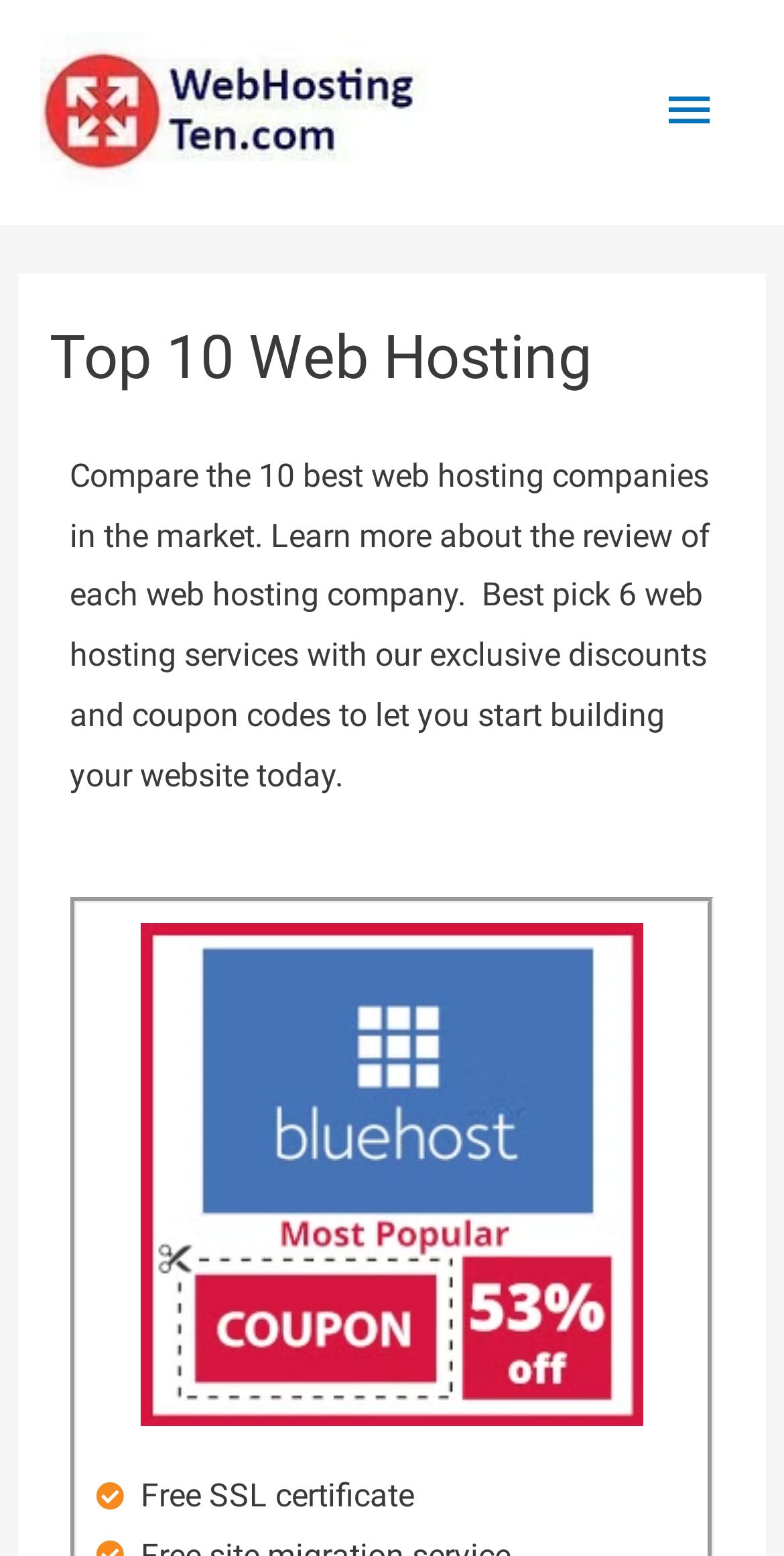Explain in detail what is displayed on the webpage.

The webpage is about comparing the top 10 web hosting companies in the market. At the top left corner, there is a logo of "webhostingten" with a link and an image. To the right of the logo, there is a main menu button that can be expanded. 

Below the logo, there is a header section with a heading that reads "Top 10 Web Hosting". Underneath the header, there is a paragraph of text that summarizes the purpose of the webpage, which is to compare the 10 best web hosting companies and provide exclusive discounts and coupon codes to help users start building their website.

On the right side of the paragraph, there is a link to a "bluehost coupon" with an accompanying image. Below the paragraph, there is a text that mentions a "Free SSL certificate".